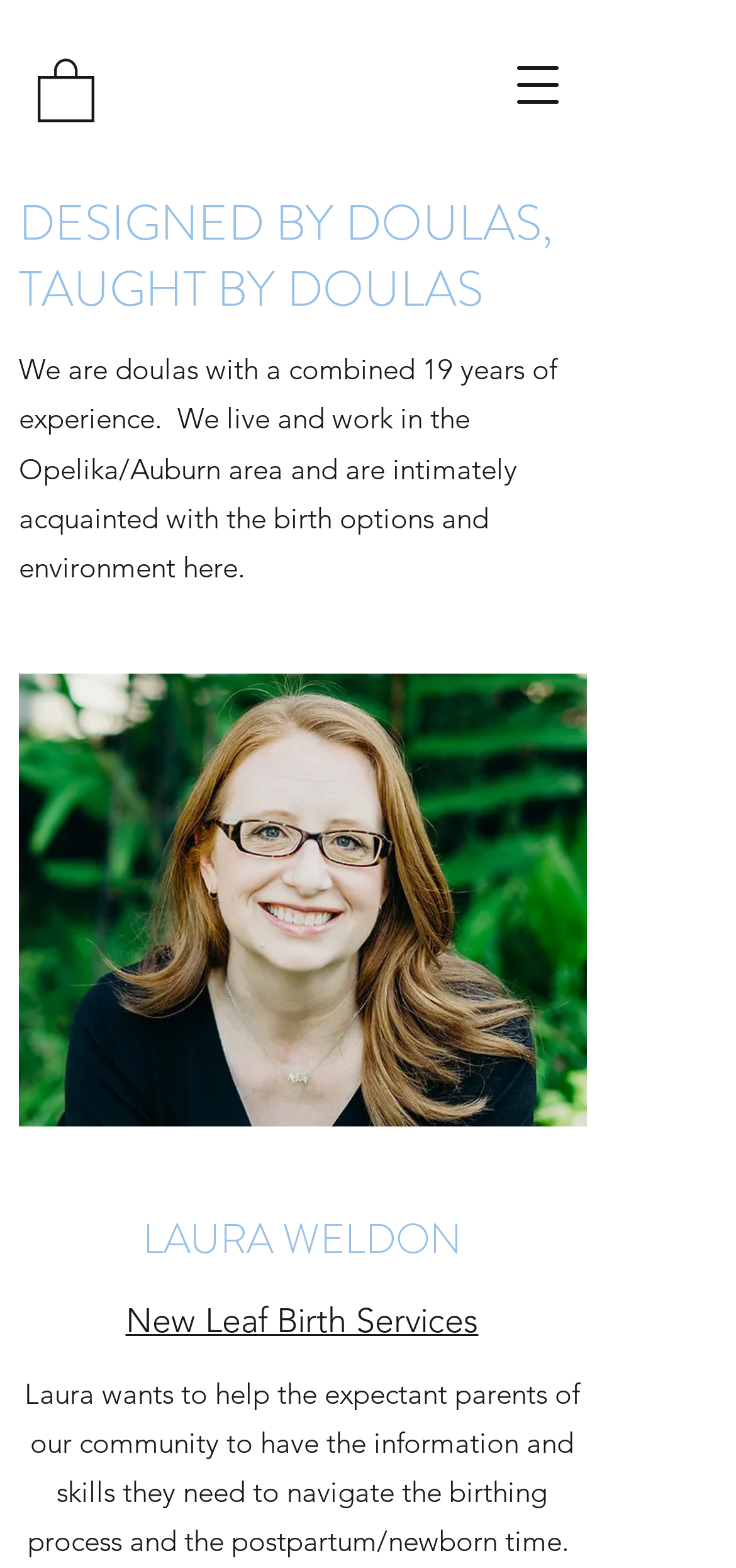What is the profession of the instructors?
Please respond to the question with as much detail as possible.

Based on the webpage content, specifically the heading 'DESIGNED BY DOULAS, TAUGHT BY DOULAS' and the description 'We are doulas with a combined 19 years of experience.', it can be inferred that the instructors are doulas.